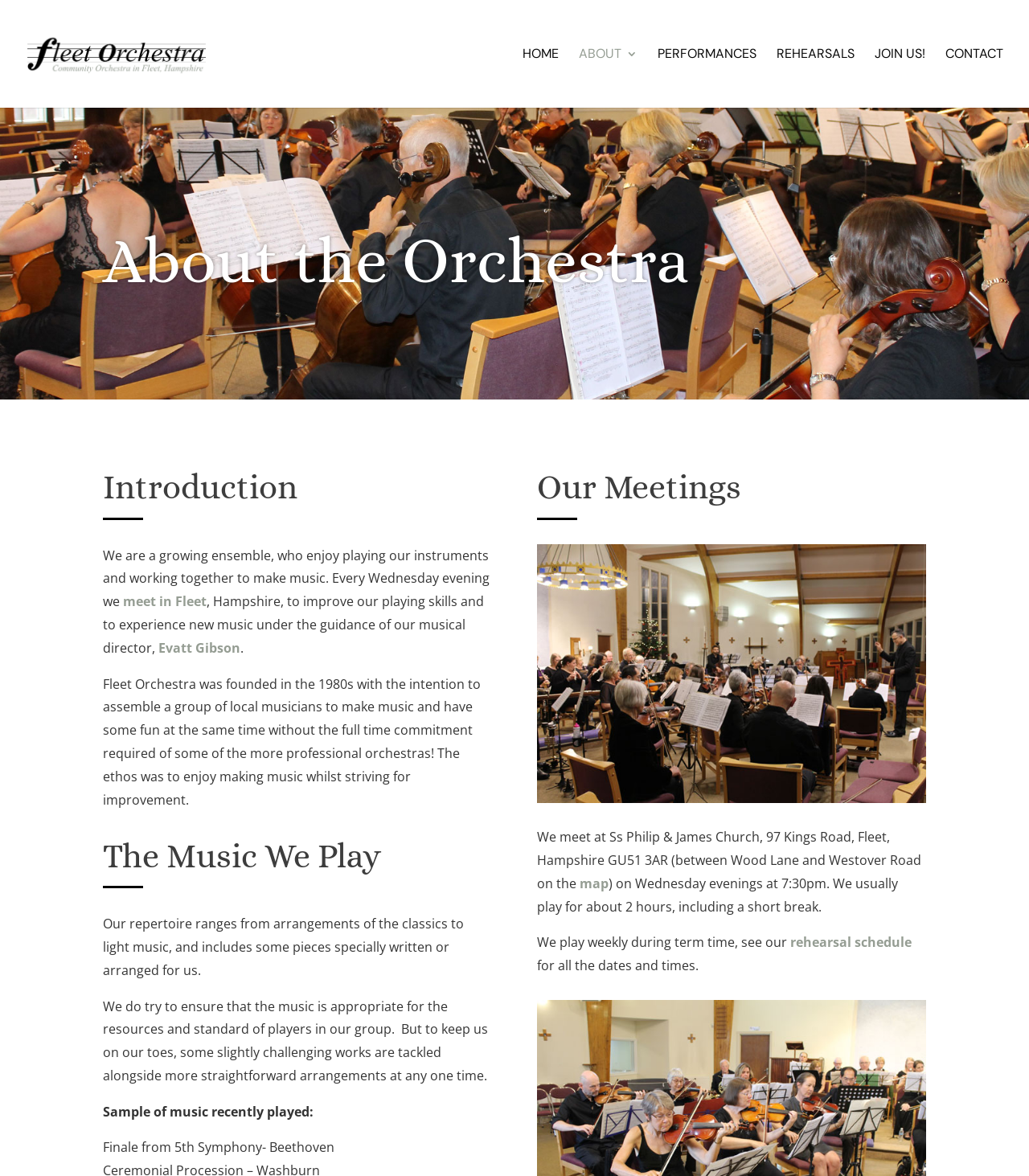Where do the orchestra's rehearsals take place?
Please respond to the question with a detailed and thorough explanation.

The rehearsal location can be found in the section about the orchestra's meetings, where it is stated that they meet at 'Ss Philip & James Church, 97 Kings Road, Fleet, Hampshire GU51 3AR'.